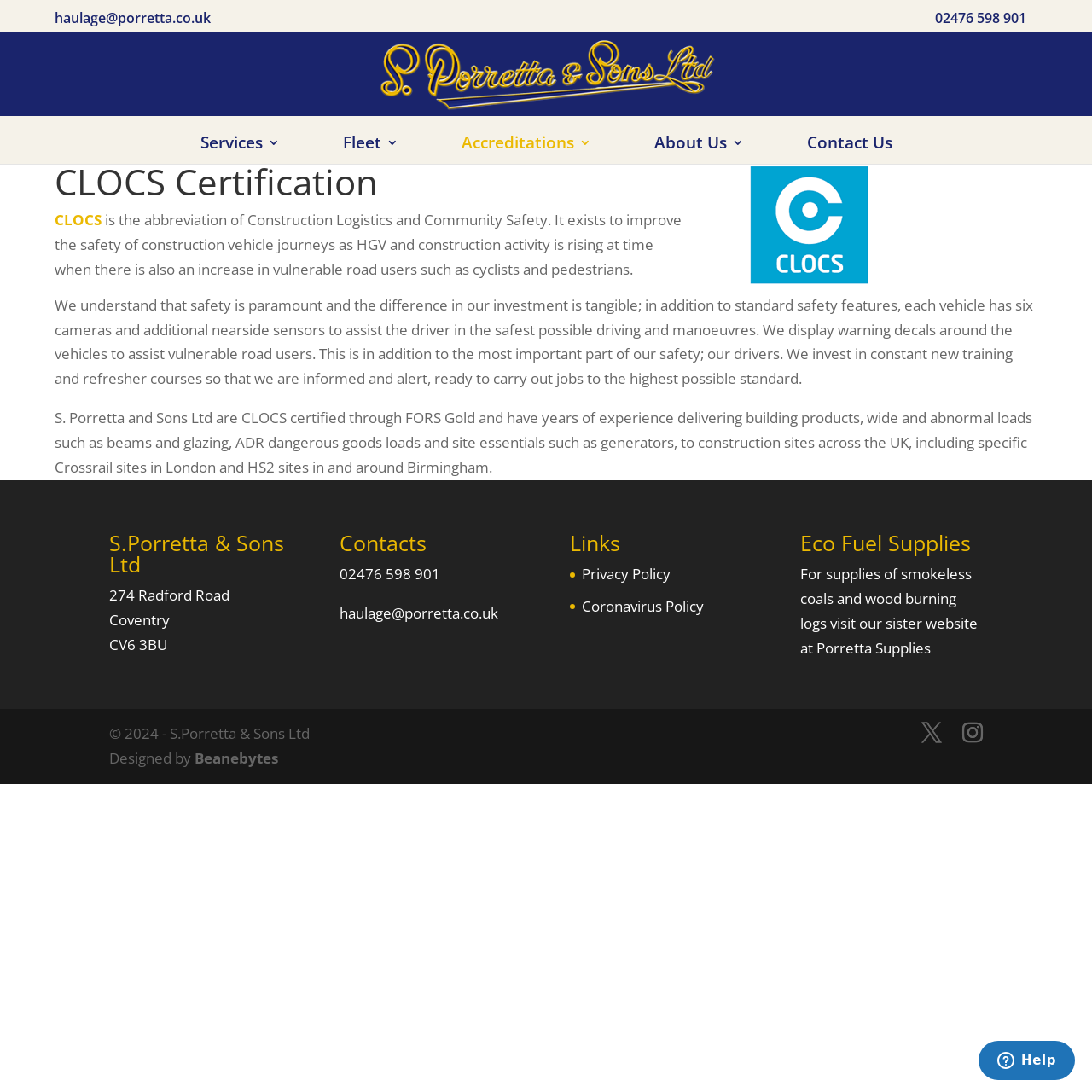Analyze and describe the webpage in a detailed narrative.

The webpage is about CLOCS certification and Porretta Haulage, a company that provides construction logistics and community safety services. At the top of the page, there is a phone number "02476 598 901" and a link to "Porretta Haulage" with an accompanying image. Below this, there are five links to different sections of the website: "Services 3", "Fleet 3", "Accreditations 3", "About Us 3", and "Contact Us".

The main content of the page is an article that explains what CLOCS certification is and how it improves the safety of construction vehicle journeys. The article is divided into three sections. The first section explains the meaning of CLOCS and its purpose. The second section describes the safety features of Porretta Haulage's vehicles, including six cameras and additional sensors, as well as warning decals to assist vulnerable road users. The third section provides information about the company's experience and certifications, including FORS Gold and CLOCS certification.

Below the article, there is a section with the company's address, "274 Radford Road, Coventry, CV6 3BU", and contact information, including a phone number and email address. There are also links to "Privacy Policy", "Coronavirus Policy", and "Eco Fuel Supplies", which is a sister website that provides supplies of smokeless coals and wood burning logs.

At the bottom of the page, there are social media links and a copyright notice "© 2024 - S.Porretta & Sons Ltd". The webpage is designed by Beanebytes. There is also an iframe that opens a chat widget where users can chat with one of the company's agents.